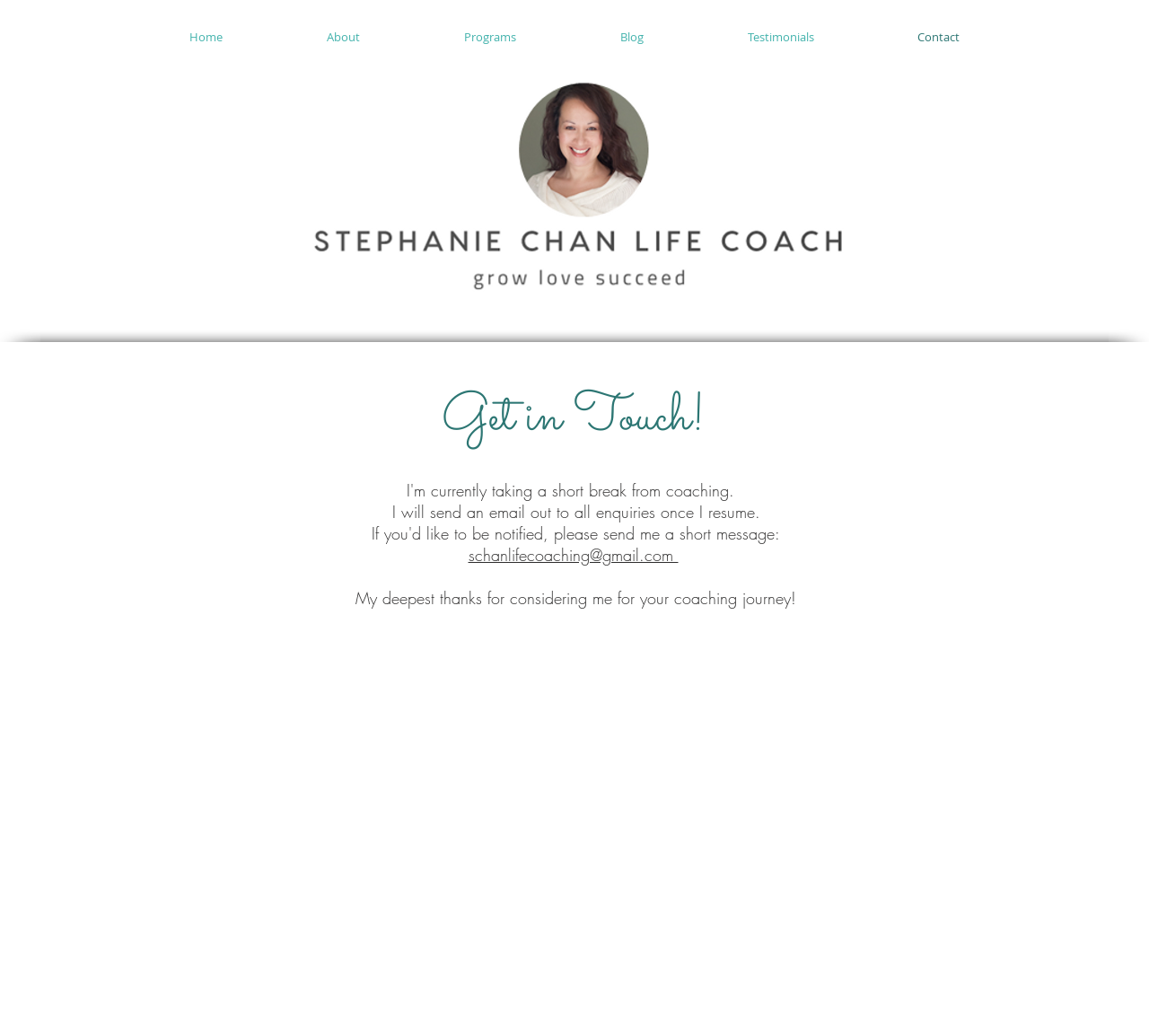Find the bounding box coordinates of the element's region that should be clicked in order to follow the given instruction: "Follow Stephanie on Facebook". The coordinates should consist of four float numbers between 0 and 1, i.e., [left, top, right, bottom].

[0.733, 0.011, 0.751, 0.031]